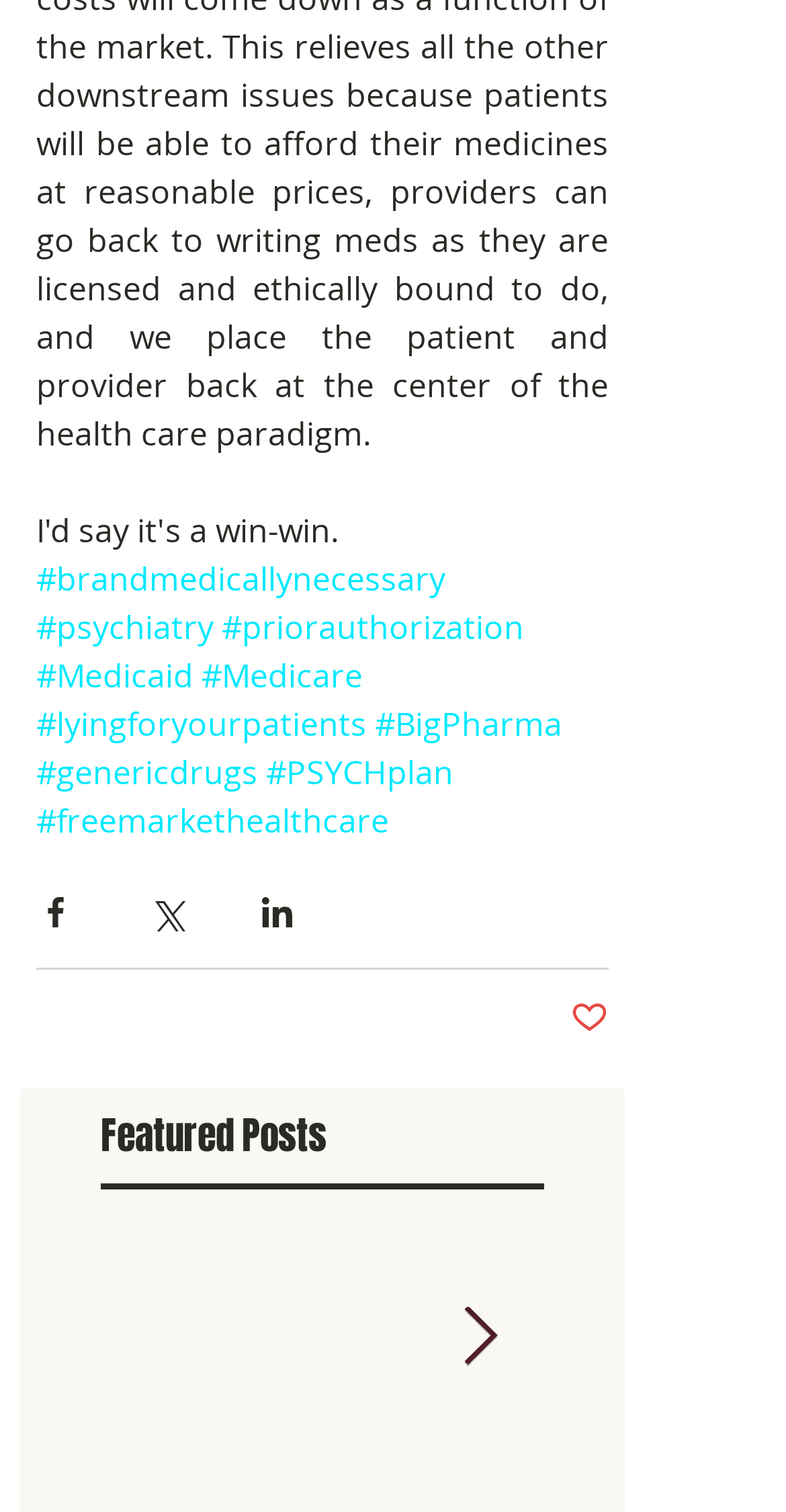Find the bounding box coordinates of the UI element according to this description: "aria-label="Share via LinkedIn"".

[0.328, 0.591, 0.377, 0.616]